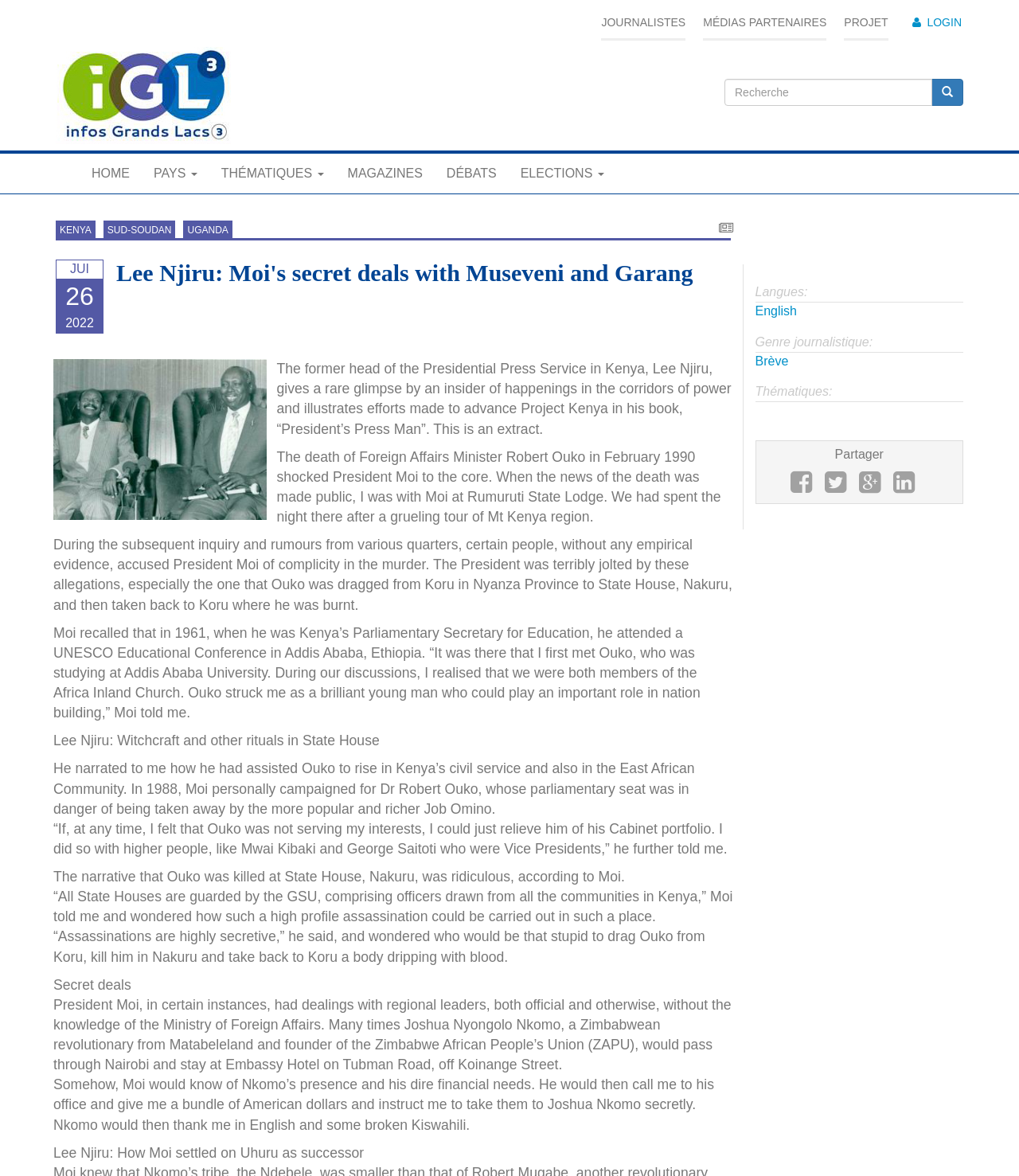Use a single word or phrase to answer the question:
What is the topic of the article?

Moi's secret deals